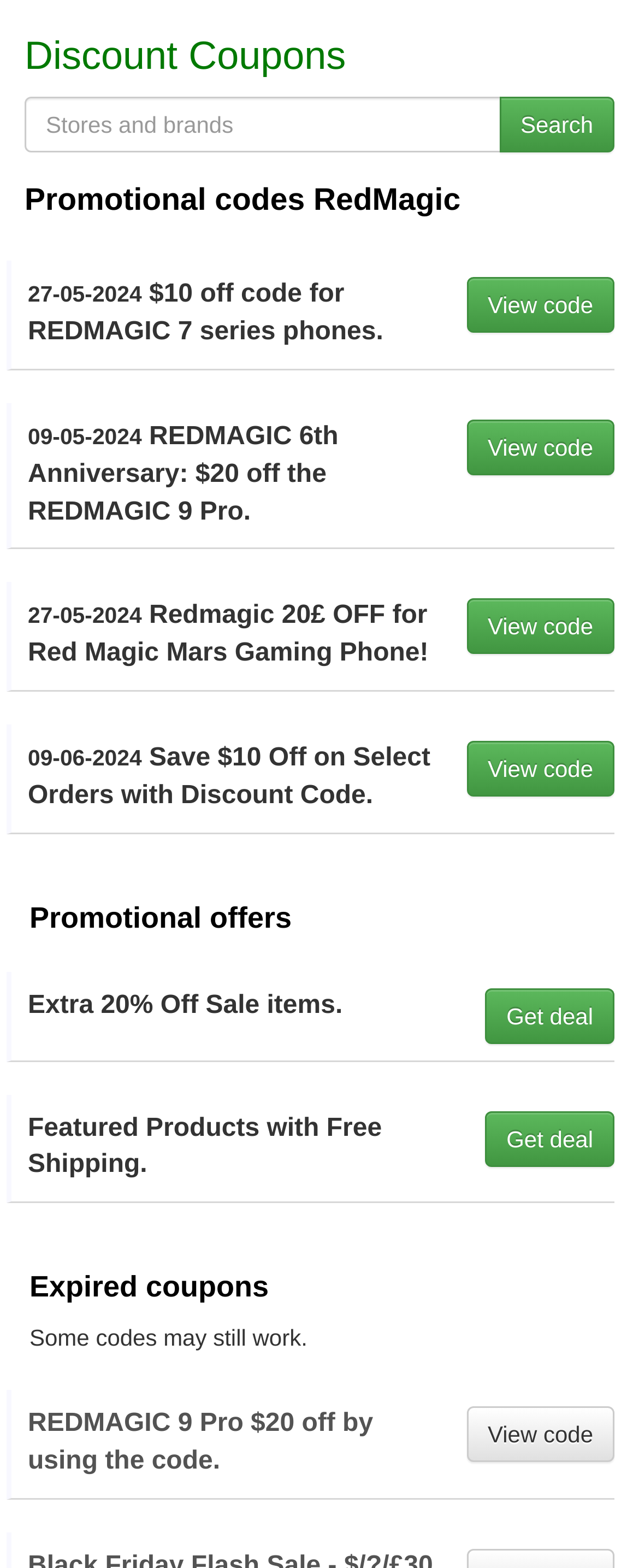Produce a meticulous description of the webpage.

The webpage is a promotional code and discount coupon page for RedMagic, with a focus on providing verified and free coupons. At the top, there is a link to "Discount Coupons" and a search bar with a "Search" button, allowing users to find specific coupons. 

Below the search bar, there is a heading that reads "Promotional codes RedMagic" followed by a series of promotional codes and offers. Each code is displayed with a date, a brief description, and a "View code" button. The codes are arranged in a vertical list, with the most recent ones at the top. 

The codes include offers such as "$10 off code for REDMAGIC 7 series phones", "REDMAGIC 6th Anniversary: $20 off the REDMAGIC 9 Pro", and "Redmagic 20£ OFF for Red Magic Mars Gaming Phone!". 

Further down the page, there is a section titled "Promotional offers" with additional deals, including "Extra 20% Off Sale items" and "Featured Products with Free Shipping". Each offer has a "Get deal" button. 

At the bottom of the page, there is a section titled "Expired coupons" with a note that "Some codes may still work". This section includes an expired code for "REDMAGIC 9 Pro $20 off by using the code" with a "View code" button.